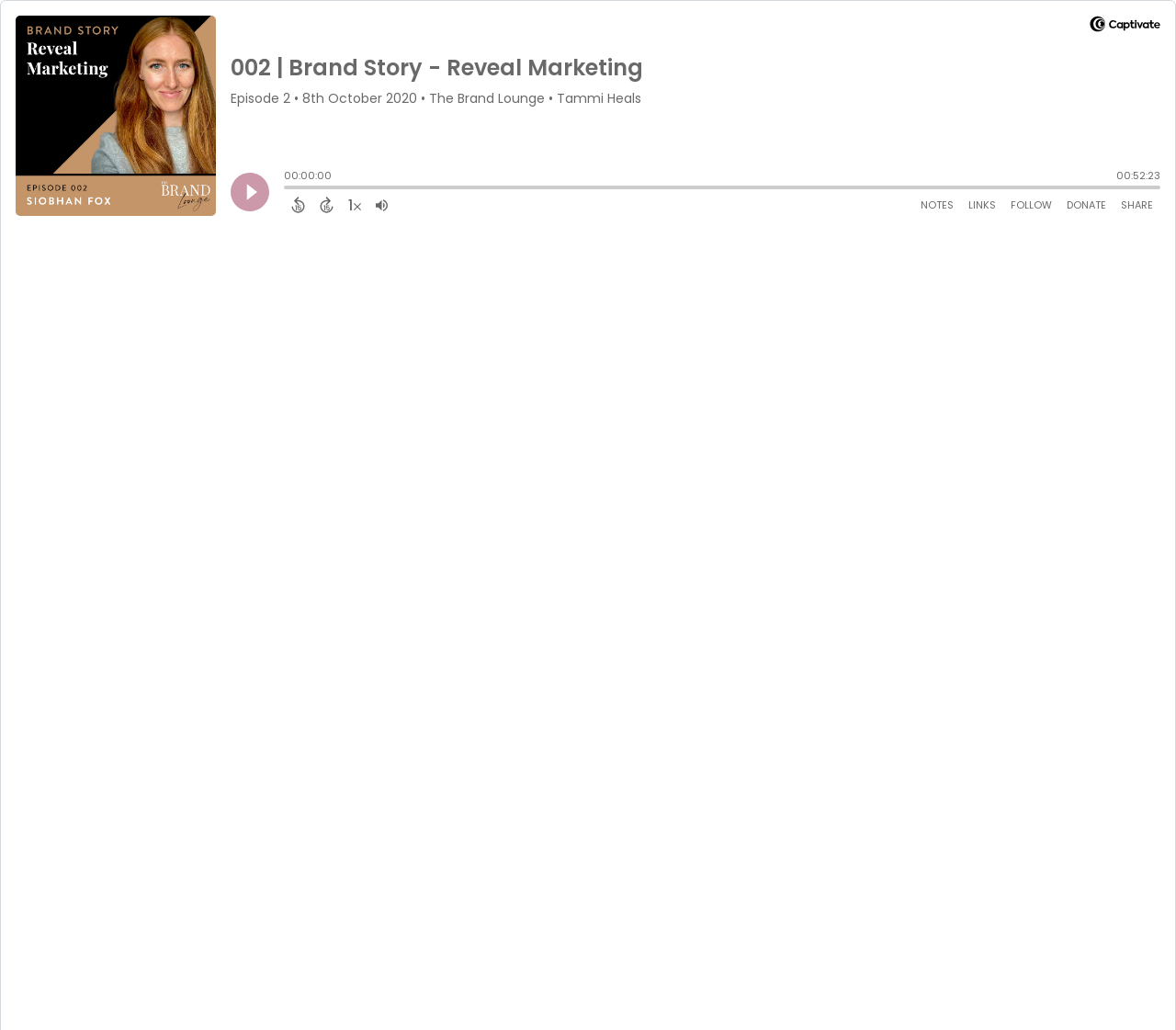Identify the bounding box for the UI element that is described as follows: "parent_node: 00:00:00 aria-label="Play"".

[0.196, 0.168, 0.229, 0.205]